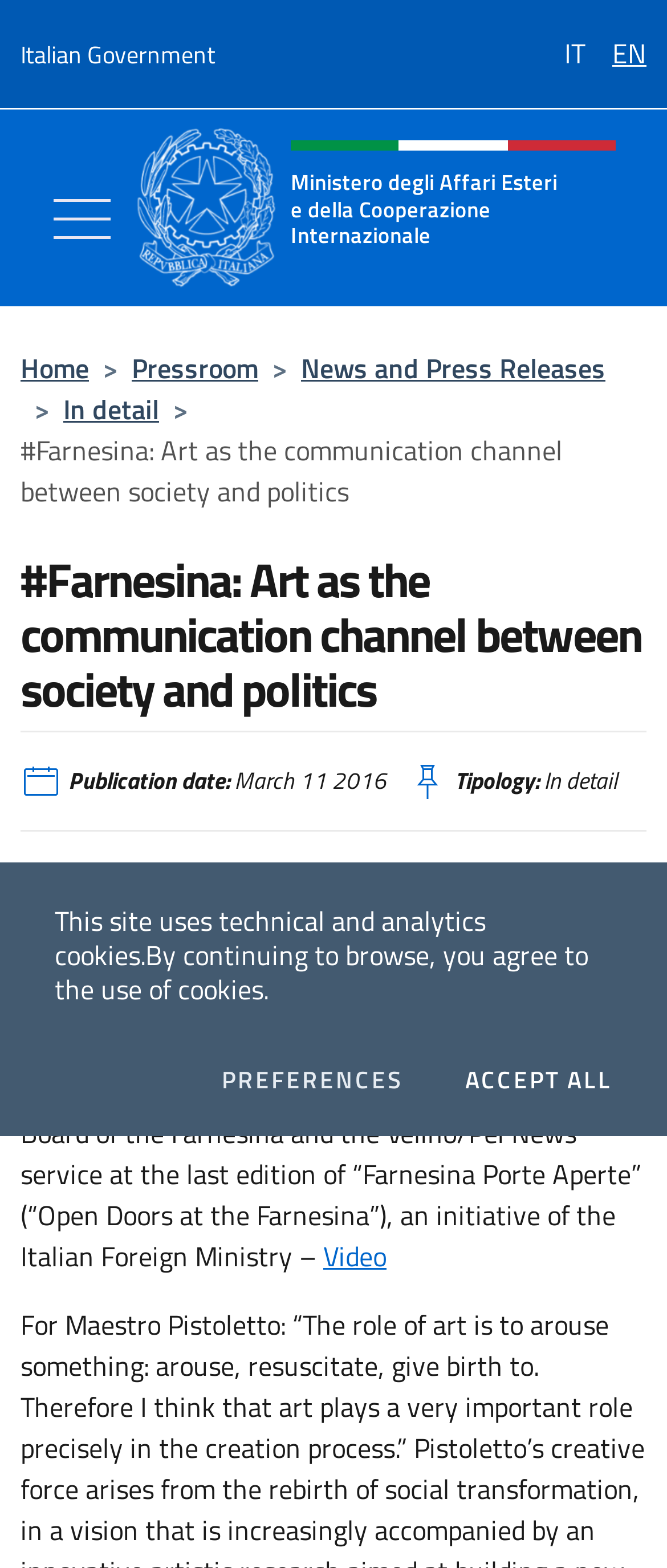What is the language of the webpage?
Based on the screenshot, give a detailed explanation to answer the question.

I determined the language of the webpage by looking at the links 'Italian Government' and 'IT' at the top of the page, which suggest that the webpage is in Italian. Additionally, the text 'Gestione dei cookies' and other Italian phrases throughout the page confirm this.